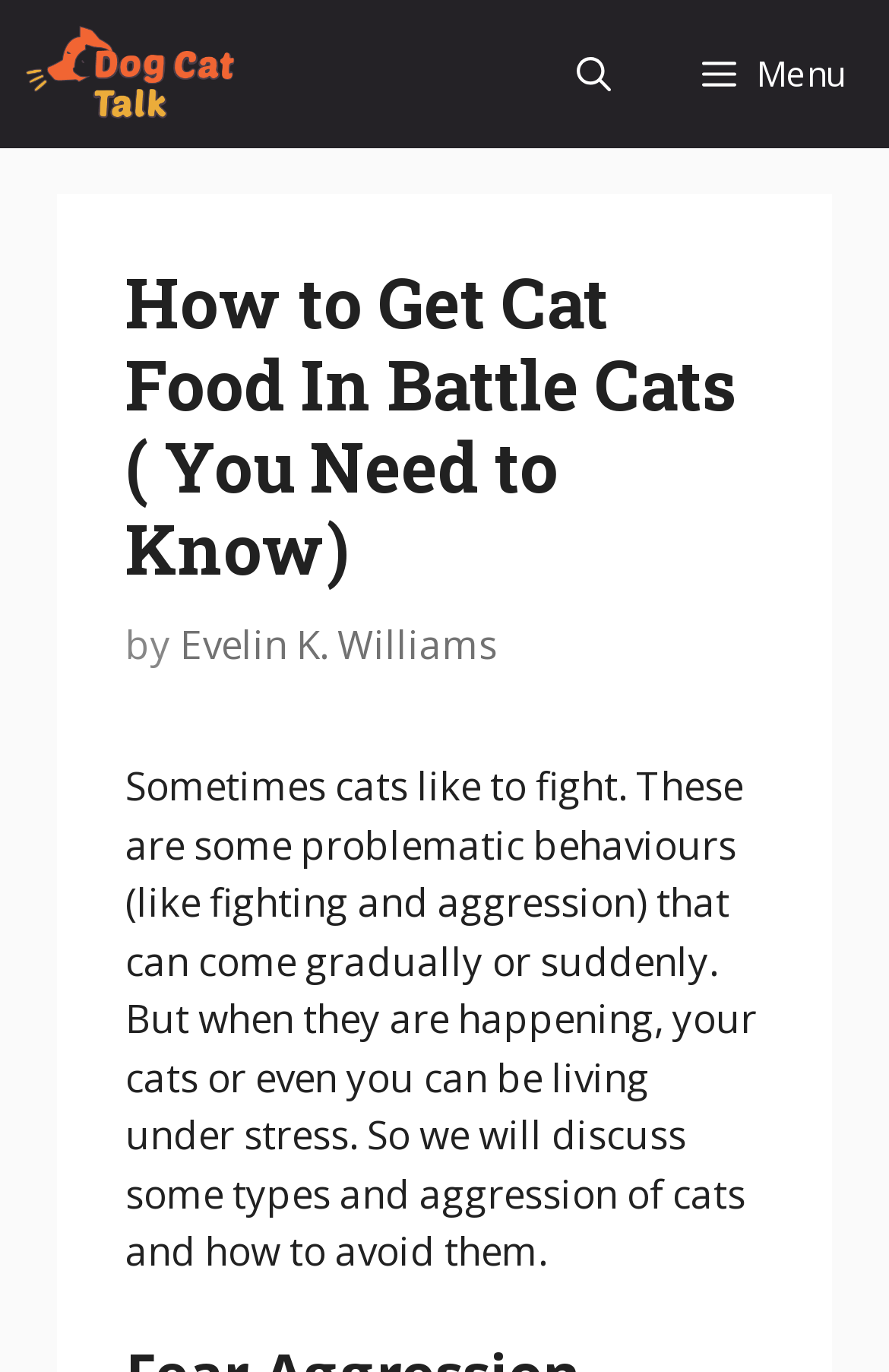Identify the bounding box coordinates for the UI element described by the following text: "Menu". Provide the coordinates as four float numbers between 0 and 1, in the format [left, top, right, bottom].

[0.738, 0.0, 1.0, 0.108]